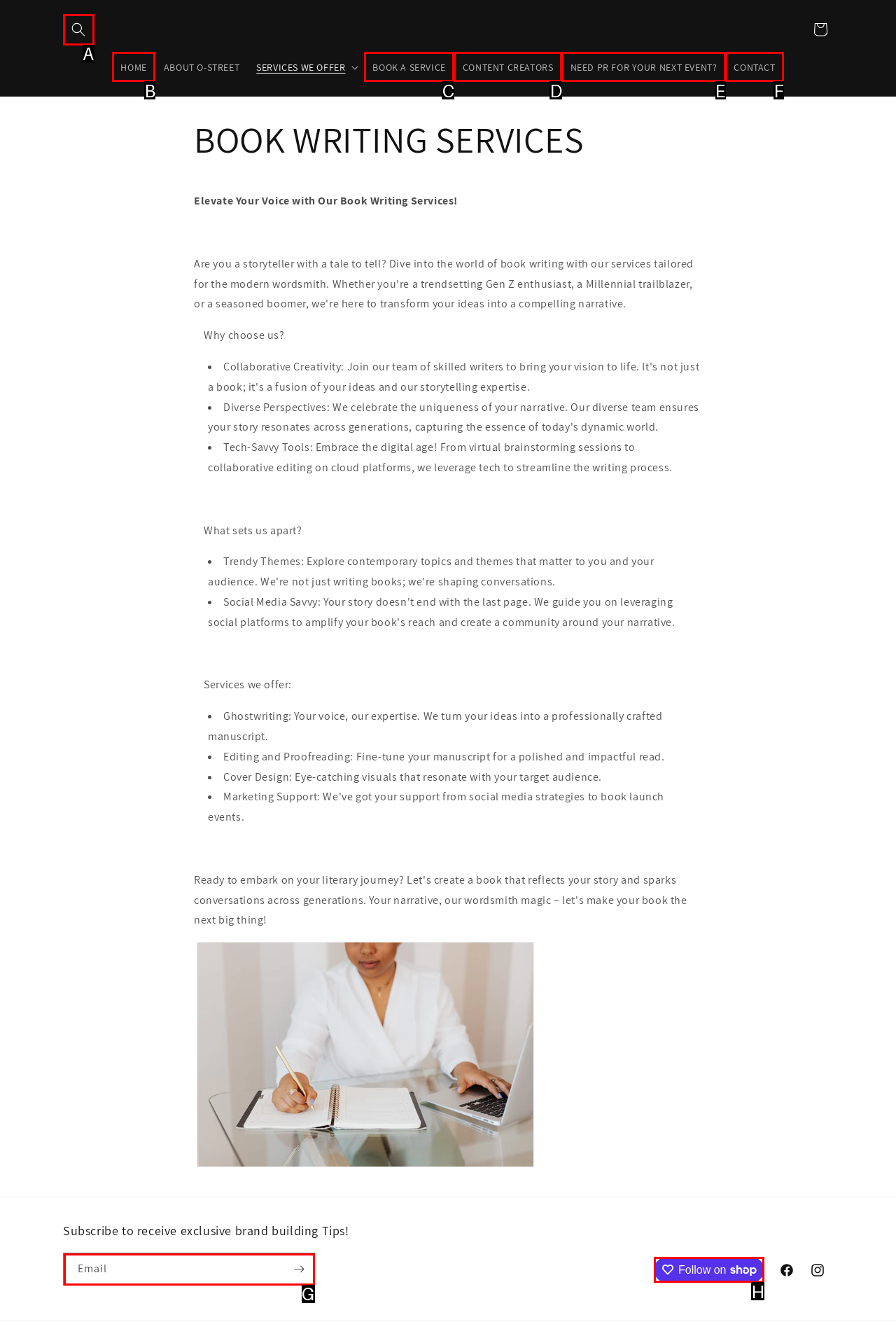Identify the correct HTML element to click for the task: Call the phone number. Provide the letter of your choice.

None